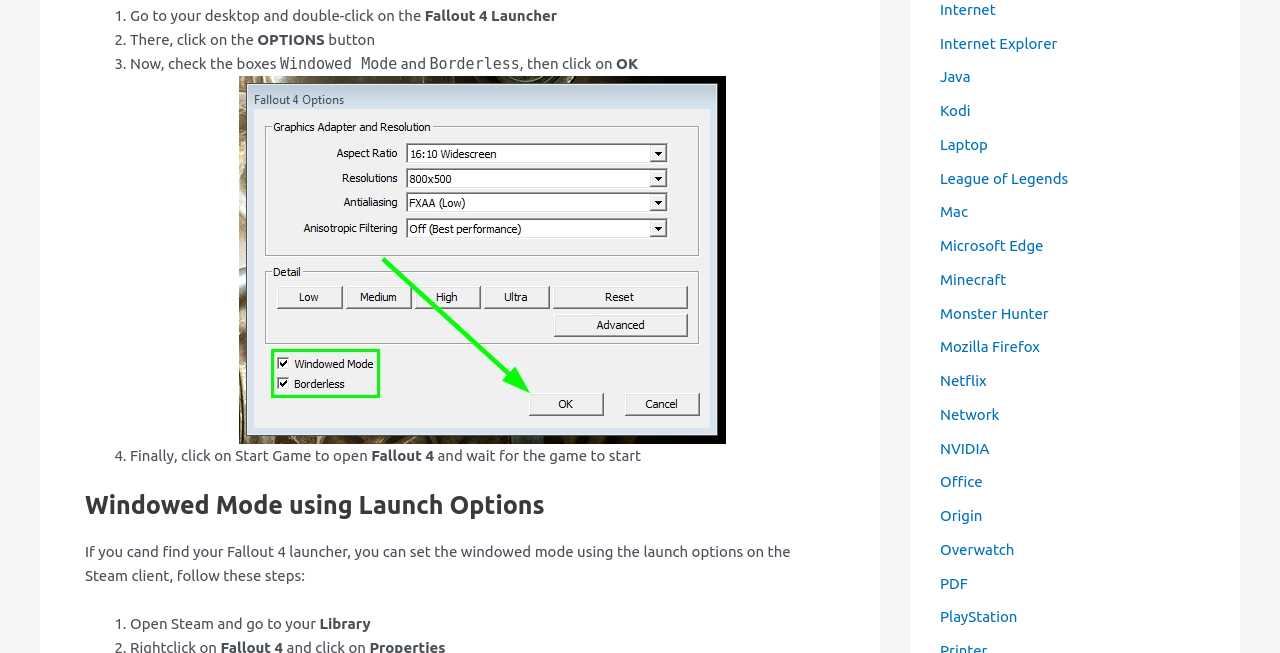Please identify the bounding box coordinates of the element that needs to be clicked to execute the following command: "Click on the 'Internet' link". Provide the bounding box using four float numbers between 0 and 1, formatted as [left, top, right, bottom].

[0.734, 0.001, 0.778, 0.027]